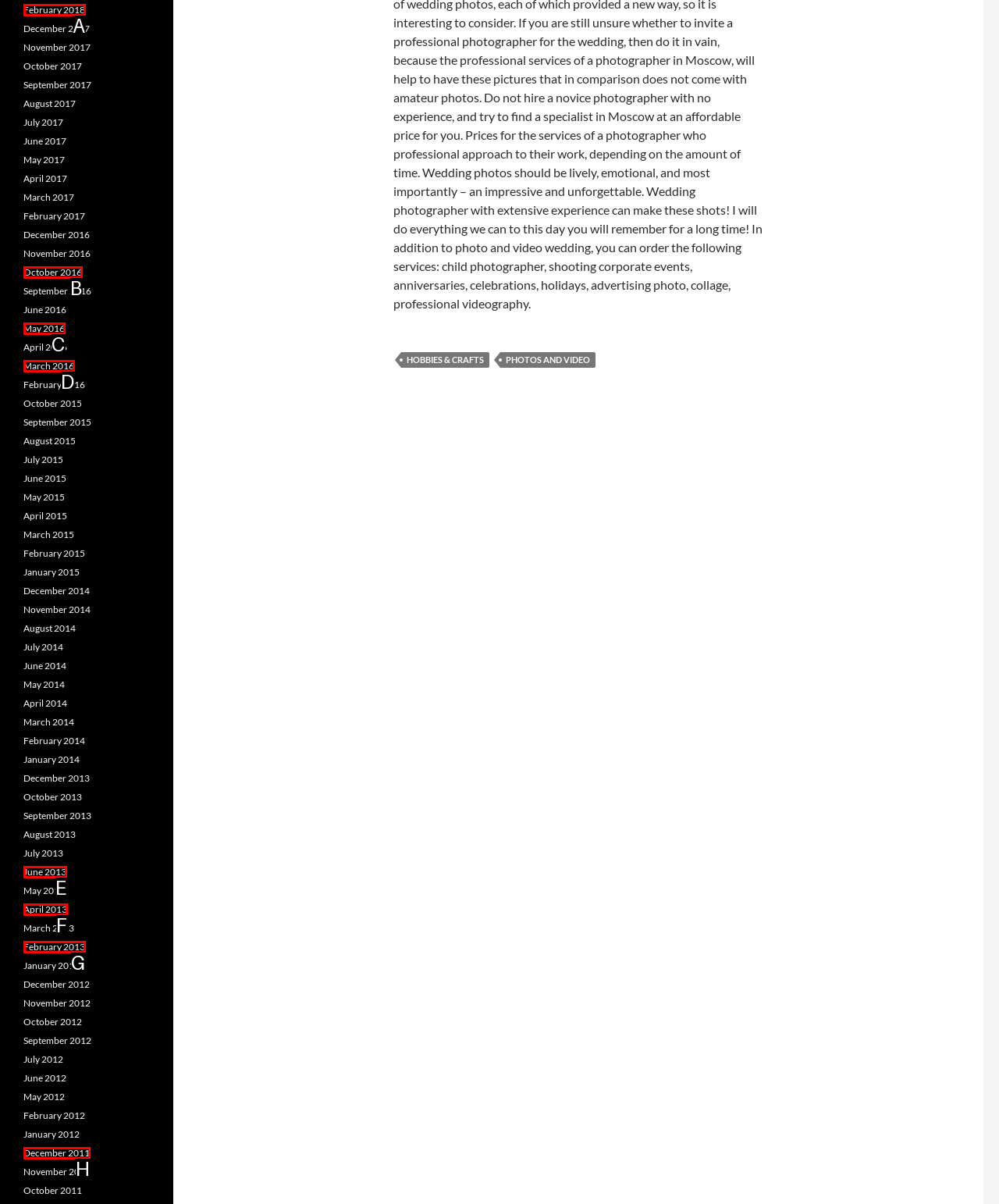Using the description: October 2016, find the HTML element that matches it. Answer with the letter of the chosen option.

B